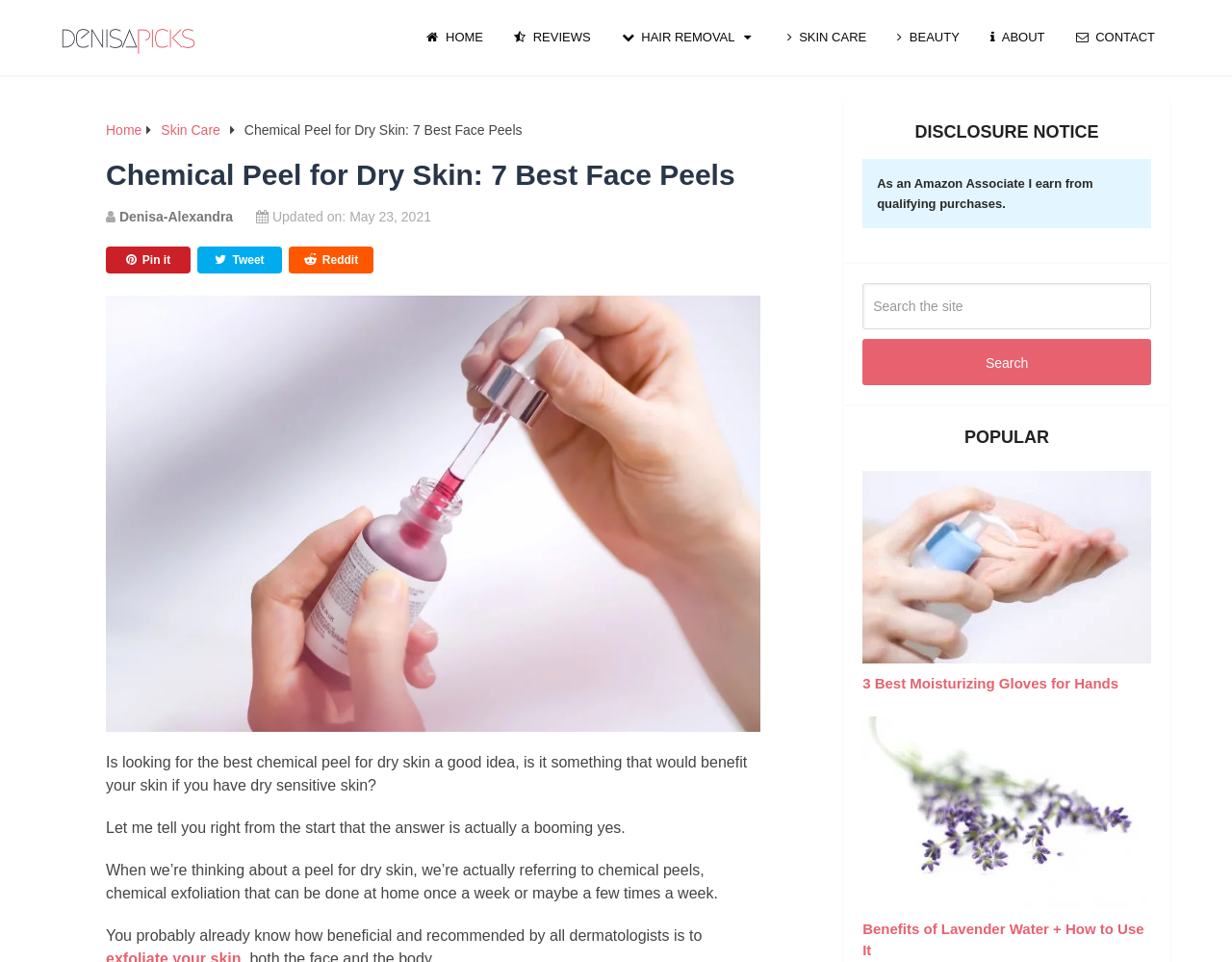What is the website's main topic?
Please provide a single word or phrase as your answer based on the screenshot.

Skin care